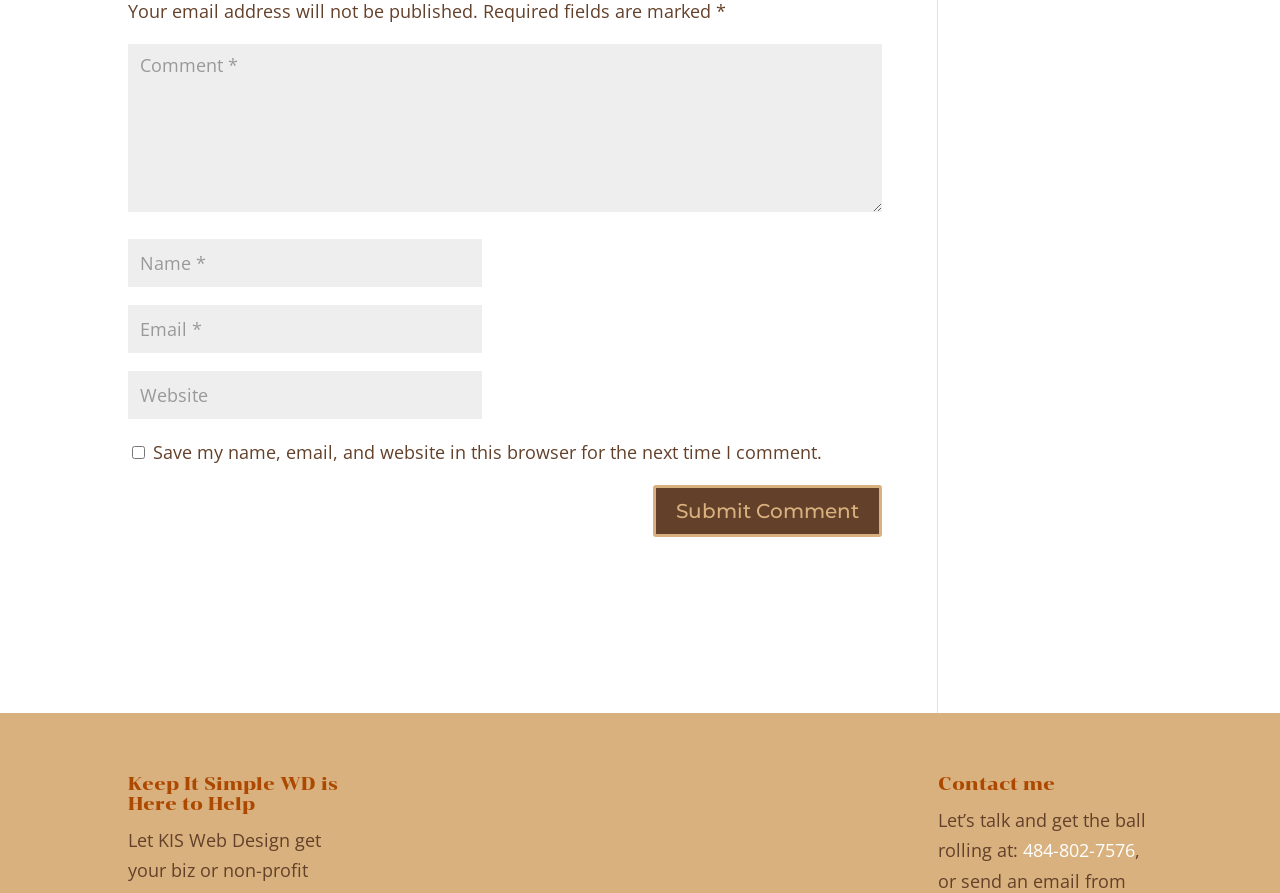What is the phone number provided?
Using the visual information, answer the question in a single word or phrase.

484-802-7576